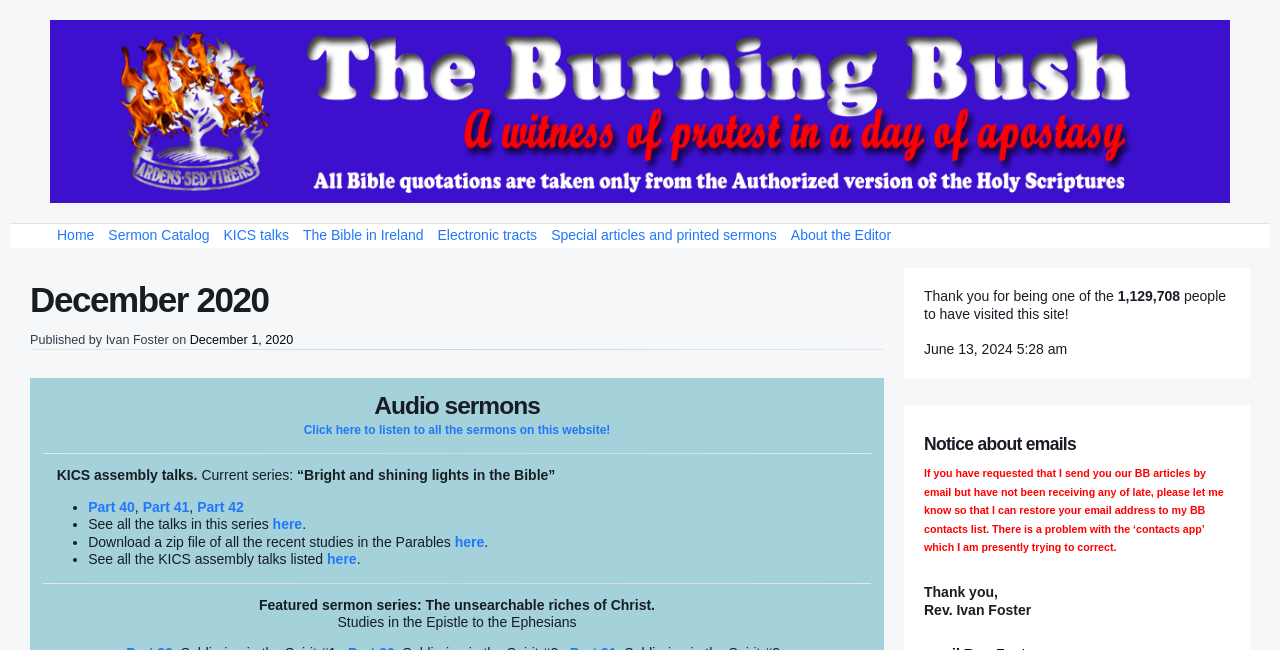Answer the question briefly using a single word or phrase: 
What is the name of the editor?

Ivan Foster